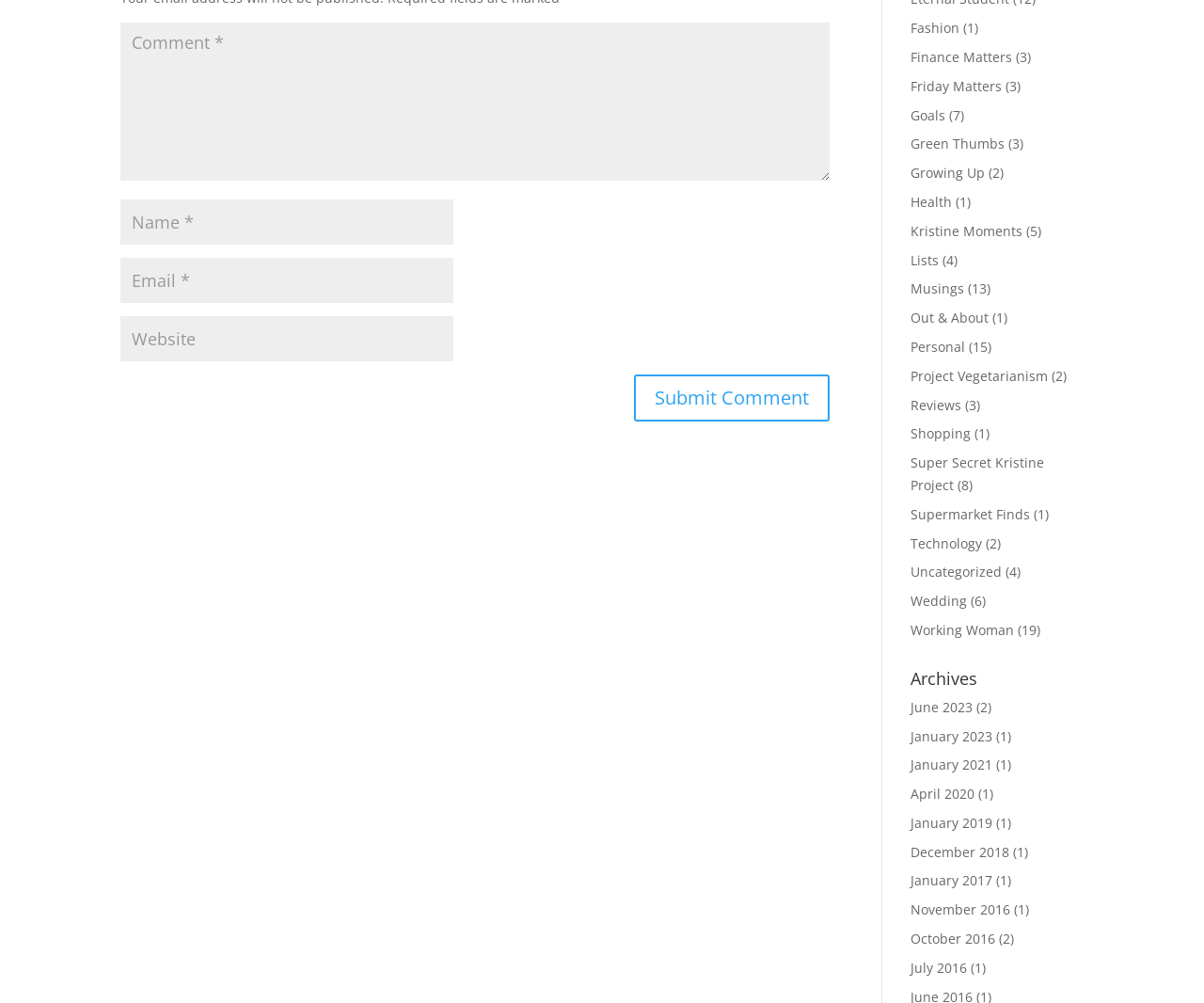Identify the bounding box for the UI element described as: "Super Secret Kristine Project". Ensure the coordinates are four float numbers between 0 and 1, formatted as [left, top, right, bottom].

[0.756, 0.452, 0.867, 0.492]